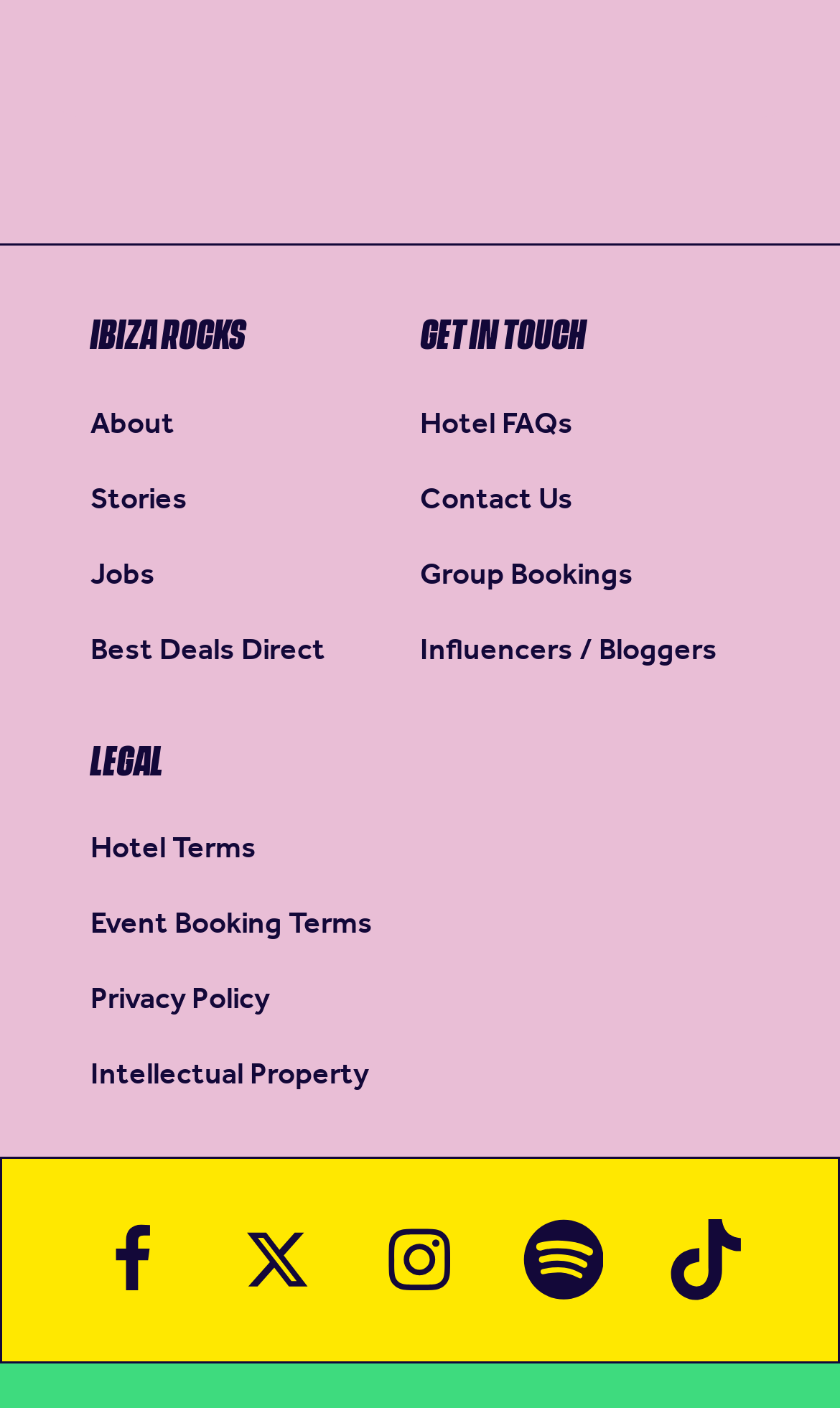What is the last link in the 'LEGAL' section?
Could you answer the question with a detailed and thorough explanation?

The 'LEGAL' section is located at the bottom-left corner of the webpage, and the last link in this section is 'Intellectual Property', which is a link to a webpage related to intellectual property.